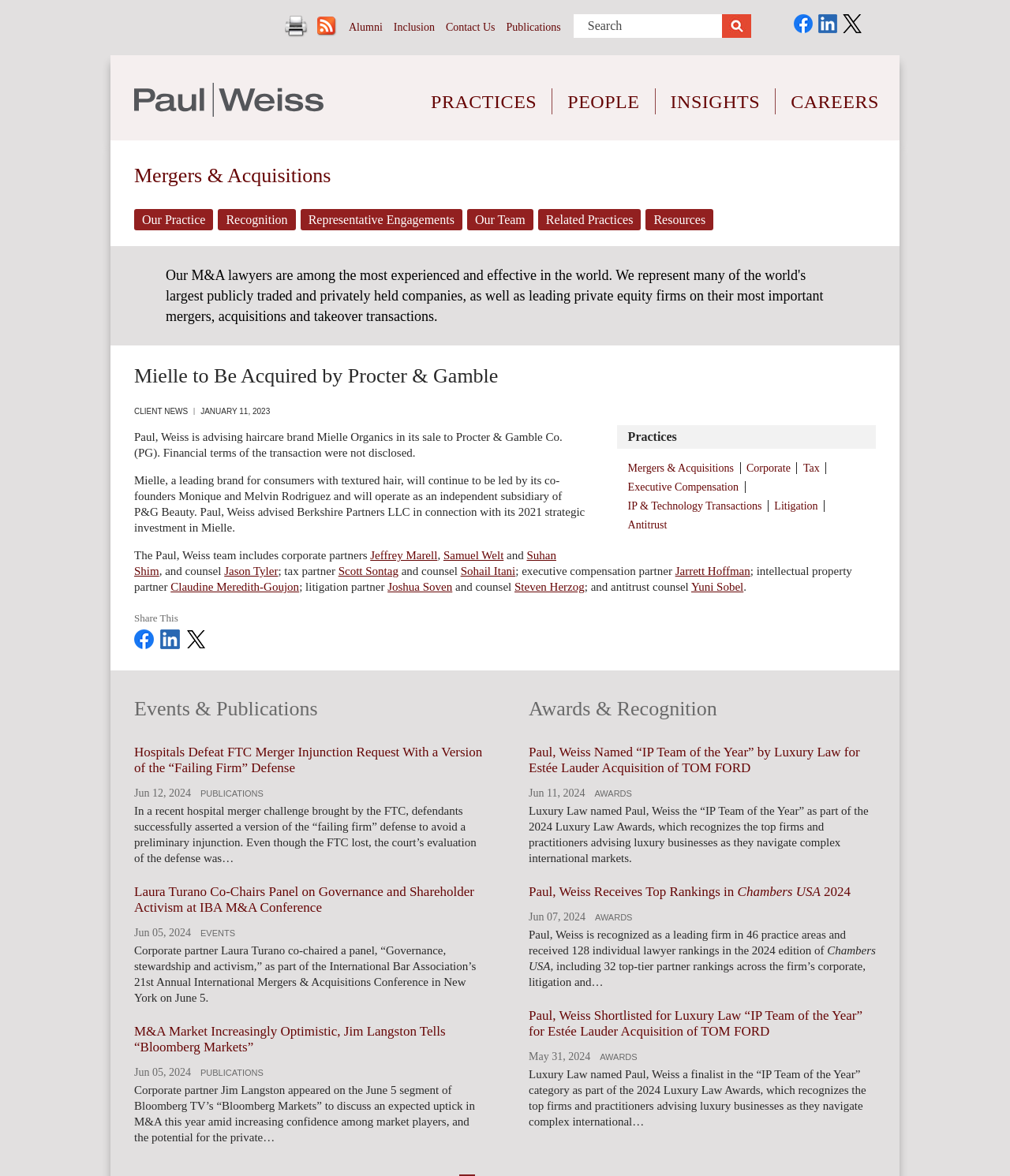What is the role of Monique and Melvin Rodriguez?
Provide a detailed answer to the question, using the image to inform your response.

According to the webpage content, 'Mielle, a leading brand for consumers with textured hair, will continue to be led by its co-founders Monique and Melvin Rodriguez and will operate as an independent subsidiary of P&G Beauty.', we can infer that Monique and Melvin Rodriguez are the co-founders of Mielle.